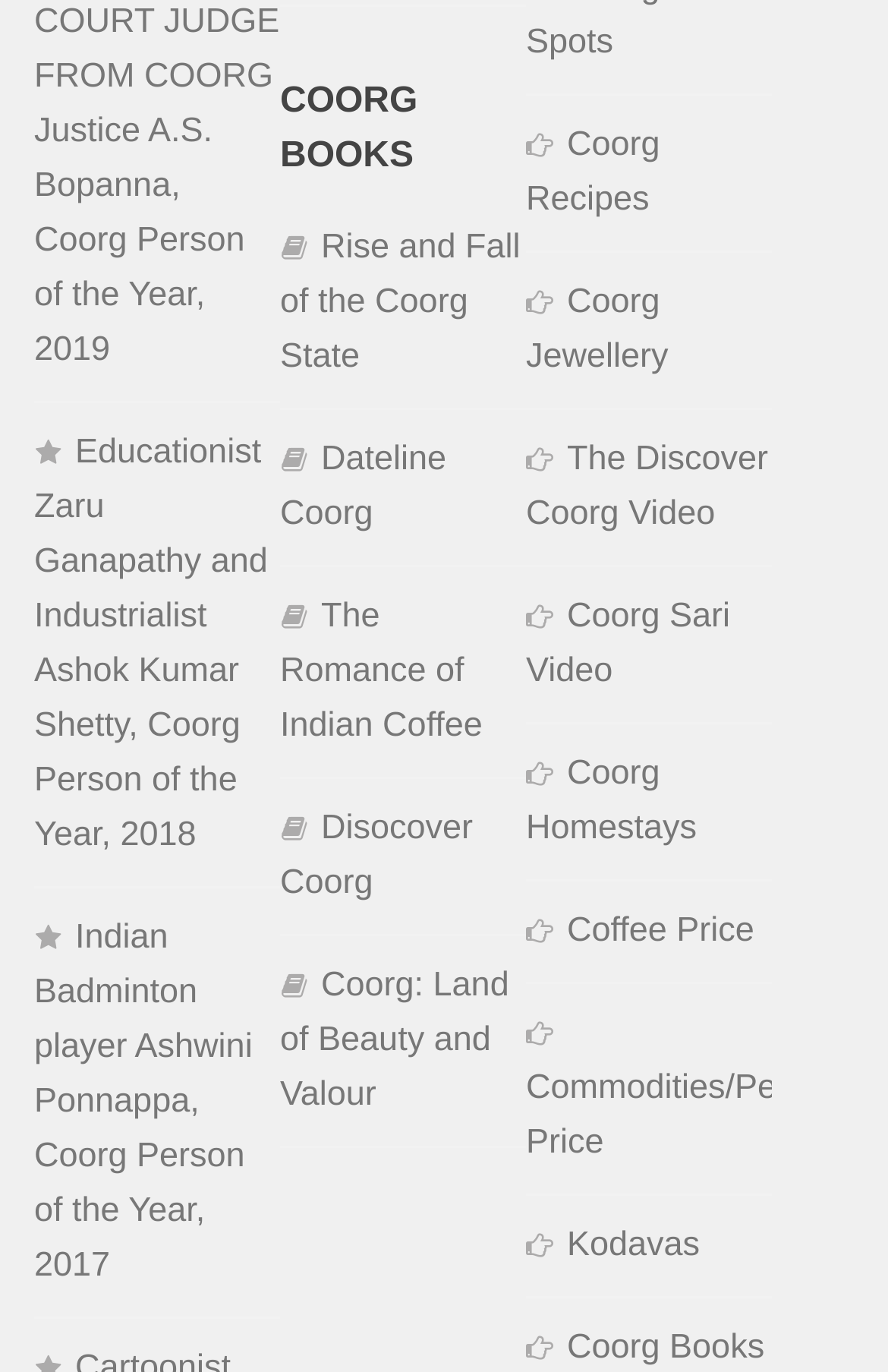Find the bounding box coordinates for the element that must be clicked to complete the instruction: "Read about Immune System Blog". The coordinates should be four float numbers between 0 and 1, indicated as [left, top, right, bottom].

None